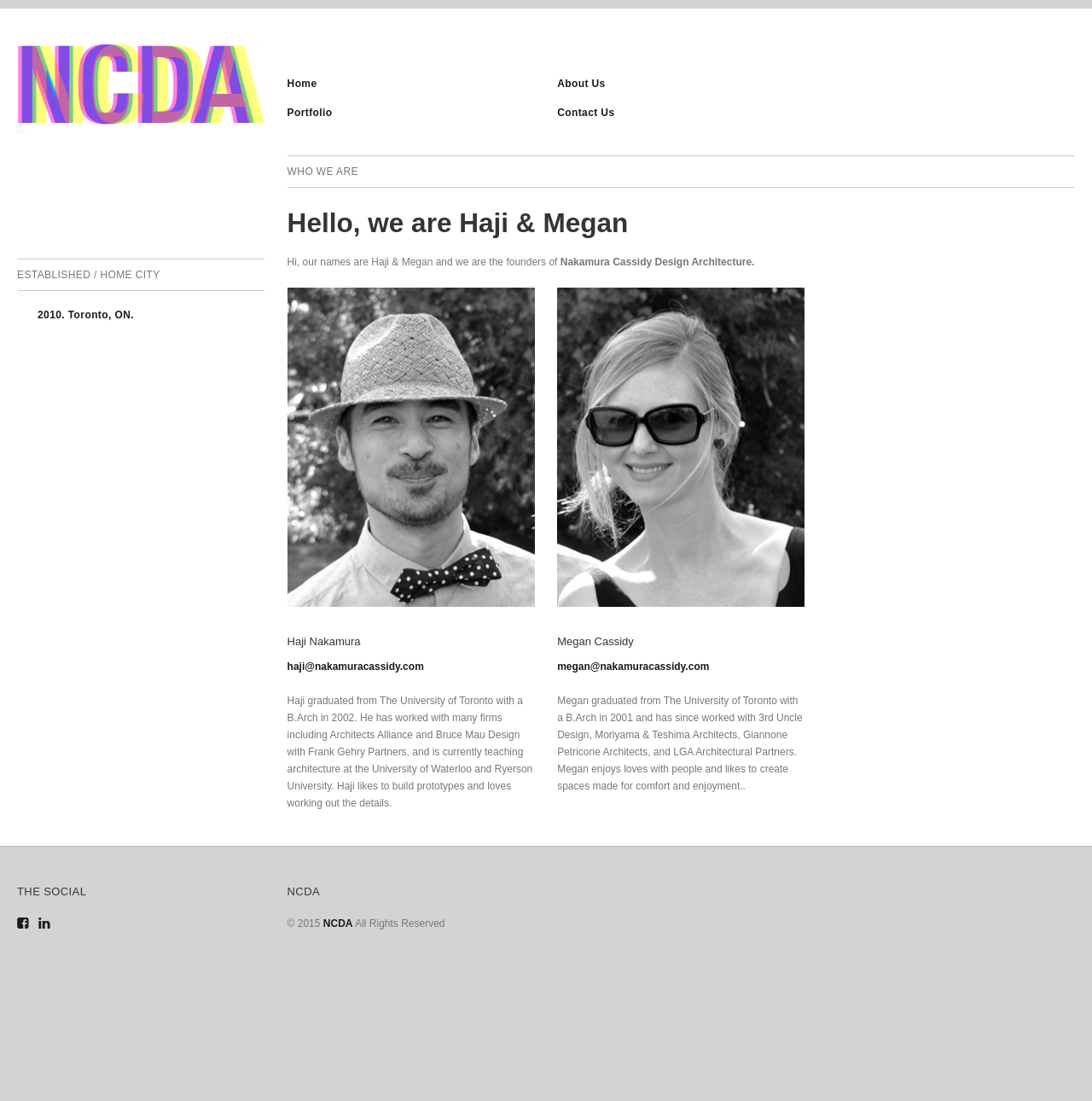What is the name of the founders of NCDA?
Give a single word or phrase as your answer by examining the image.

Haji & Megan